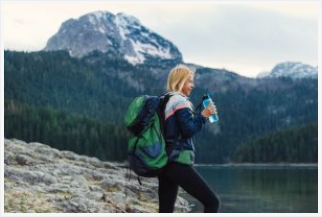Give a thorough caption for the picture.

This image depicts a woman standing on a rocky shoreline, capturing a moment in the great outdoors. She has long hair and is dressed in a sporty outfit, including a colorful jacket complemented by a large green backpack. In her hand, she holds a water bottle, suggesting an active lifestyle and an emphasis on hydration during her outdoor activities. The picturesque backdrop features a tranquil lake surrounded by lush forests and majestic mountains, creating a serene atmosphere perfect for hiking and exploration. This scene is representative of adventures that prioritize staying hydrated, especially in natural settings, highlighting the importance of quality water filters for outdoor enthusiasts.